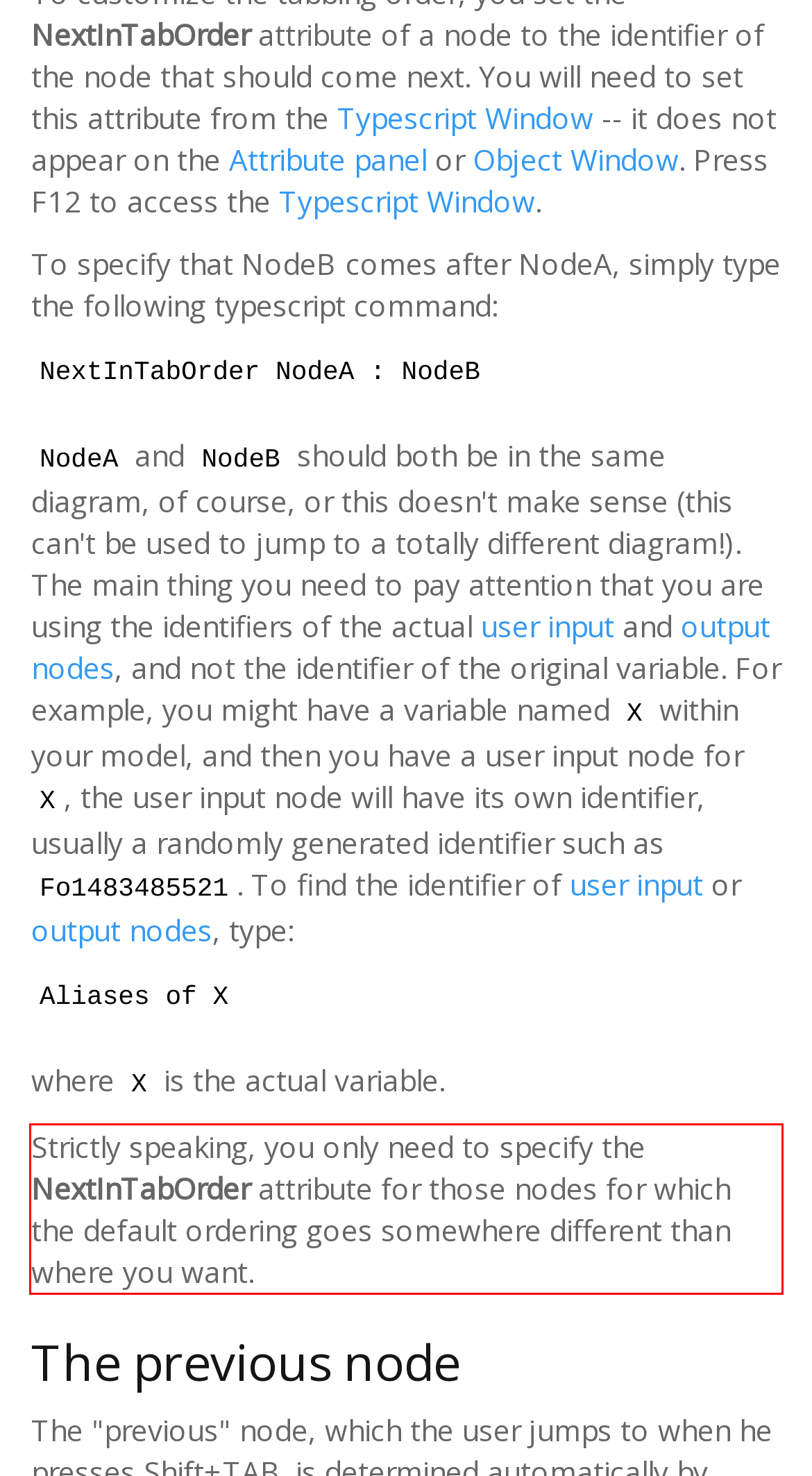Please examine the screenshot of the webpage and read the text present within the red rectangle bounding box.

Strictly speaking, you only need to specify the NextInTabOrder attribute for those nodes for which the default ordering goes somewhere different than where you want.